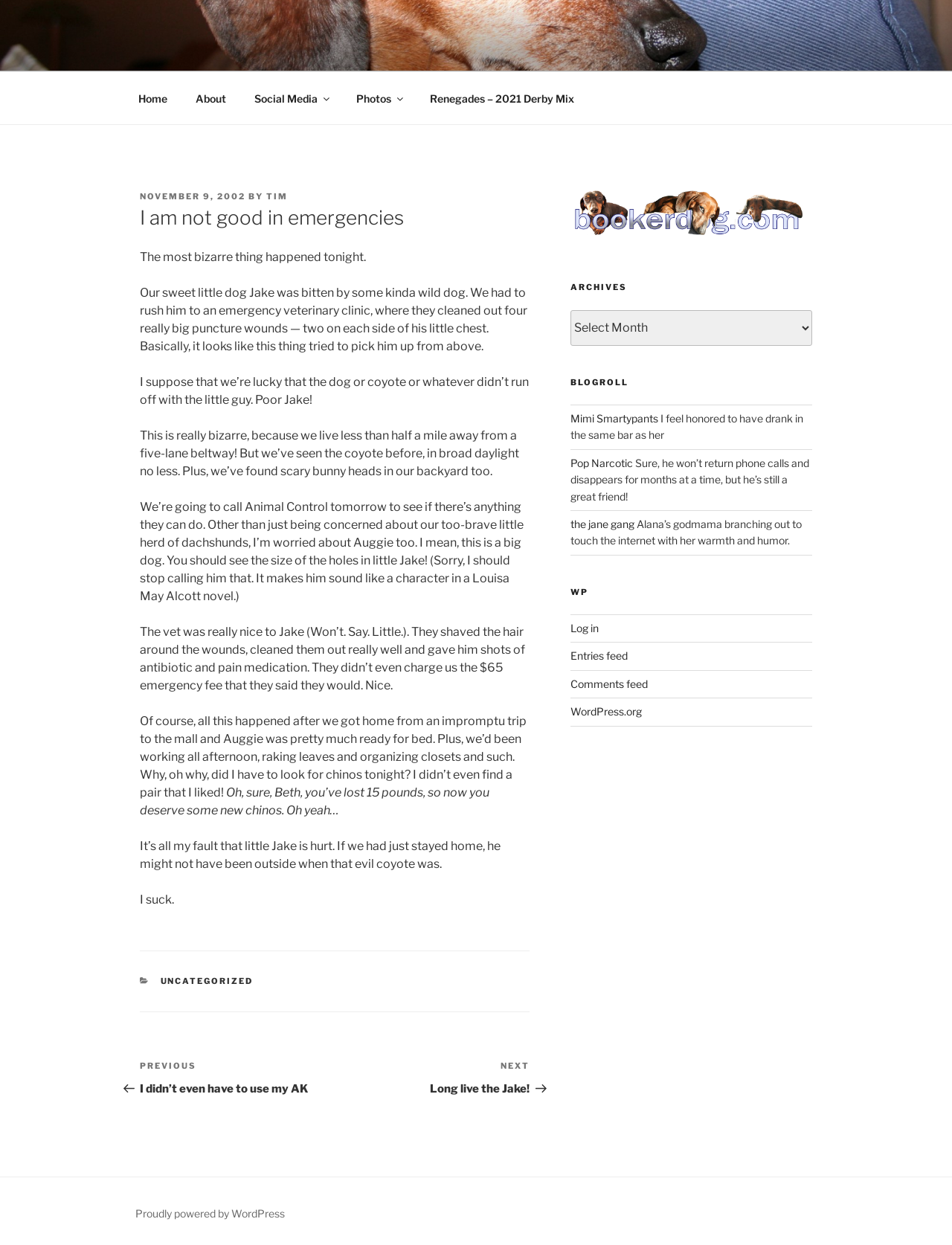Could you provide the bounding box coordinates for the portion of the screen to click to complete this instruction: "View the 'Archives'"?

[0.599, 0.249, 0.853, 0.278]